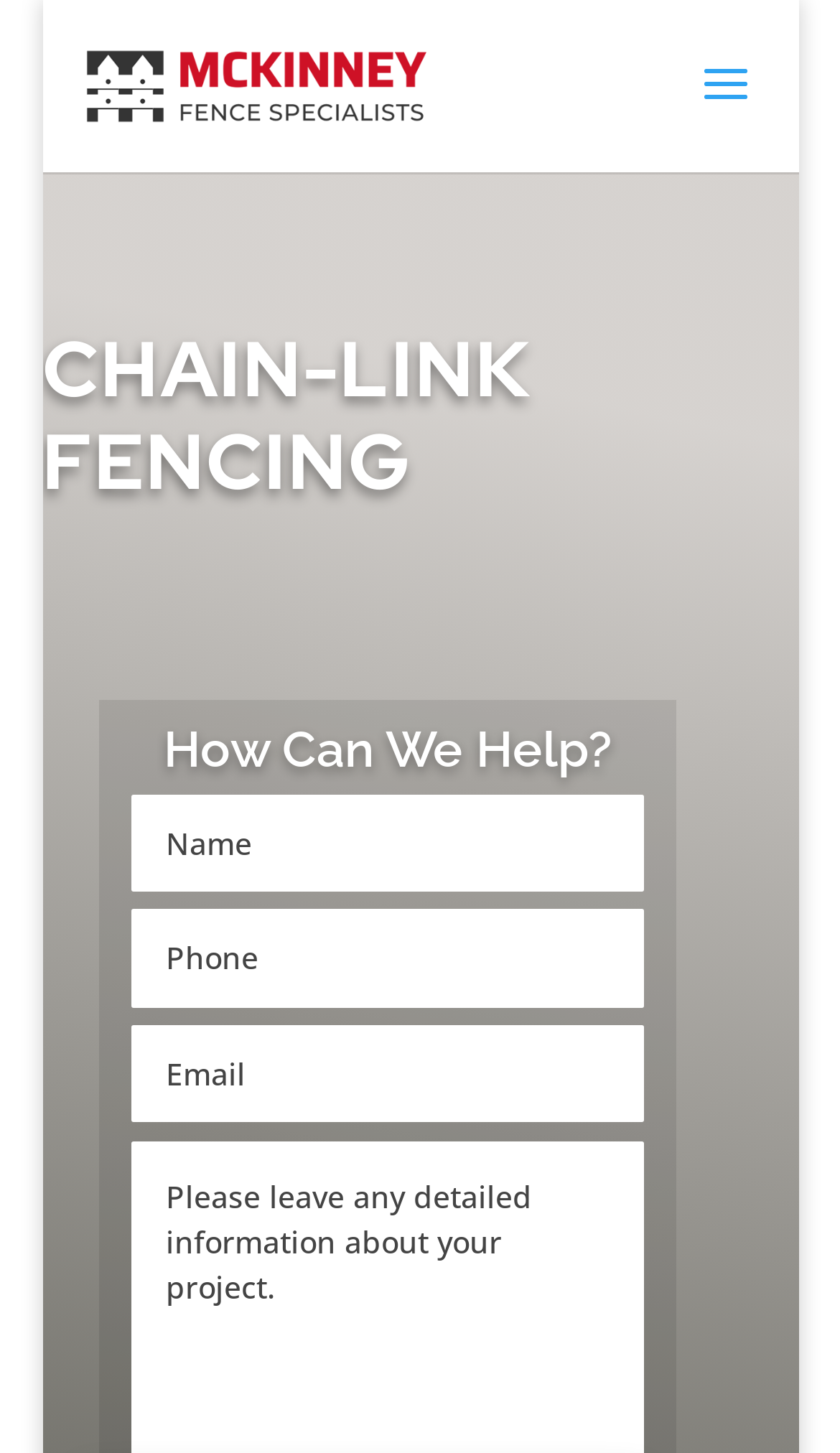Locate the bounding box for the described UI element: "name="et_pb_contact_phone_0" placeholder="Phone" title="Only numbers allowed."". Ensure the coordinates are four float numbers between 0 and 1, formatted as [left, top, right, bottom].

[0.156, 0.626, 0.768, 0.693]